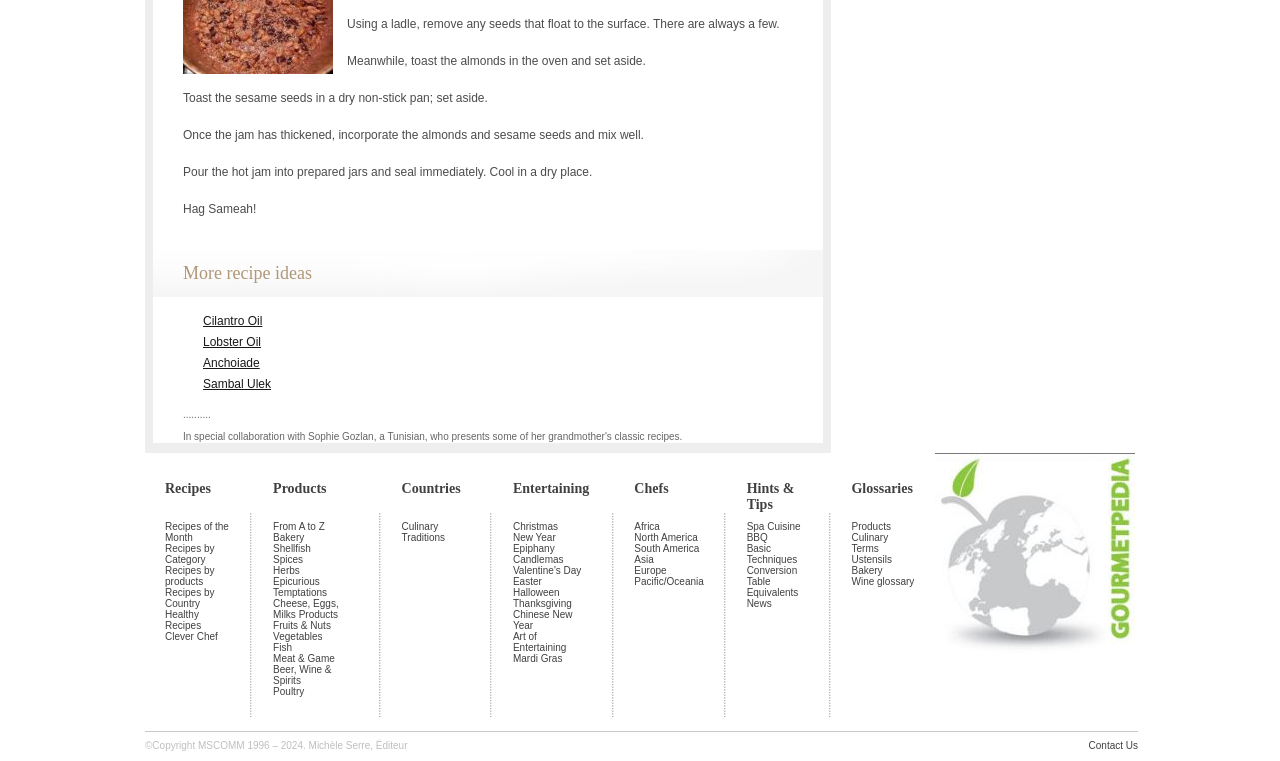What is the last item in the 'Countries' section?
Please use the visual content to give a single word or phrase answer.

Pacific/Oceania